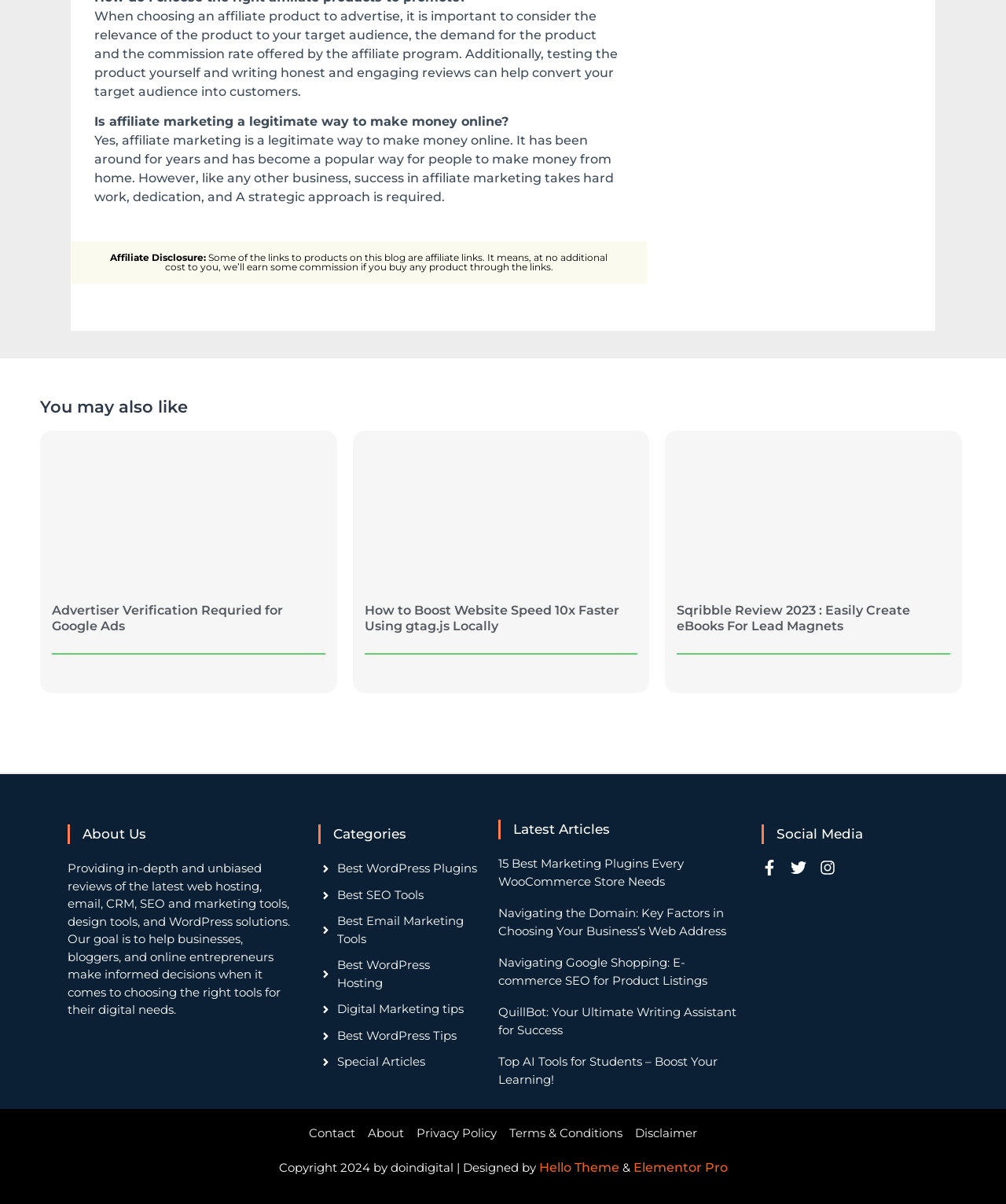How many categories are listed on the webpage?
Answer with a single word or short phrase according to what you see in the image.

6